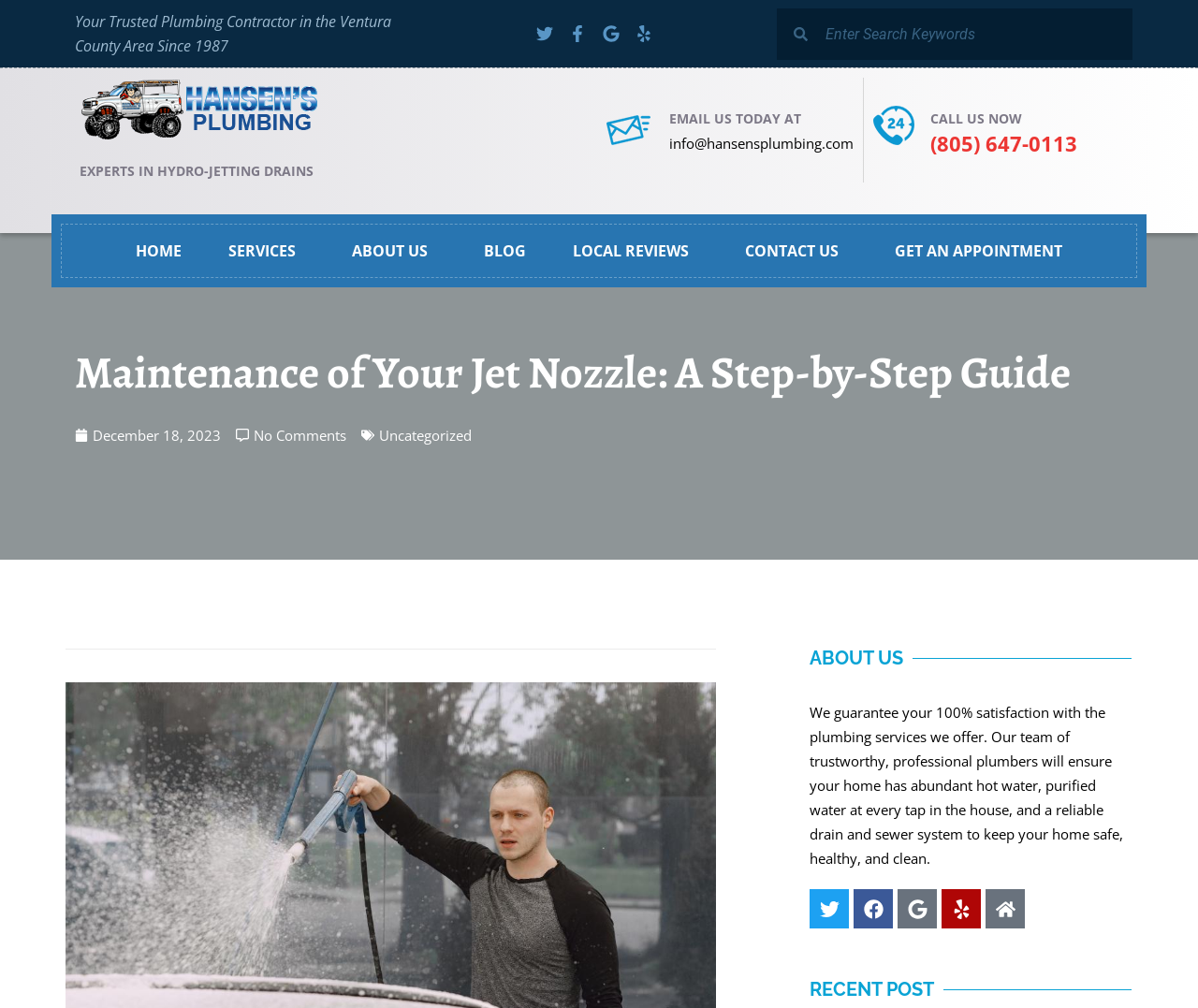Examine the screenshot and answer the question in as much detail as possible: What is the date of the blog post?

I found the date of the blog post by looking at the static text 'December 18, 2023'.